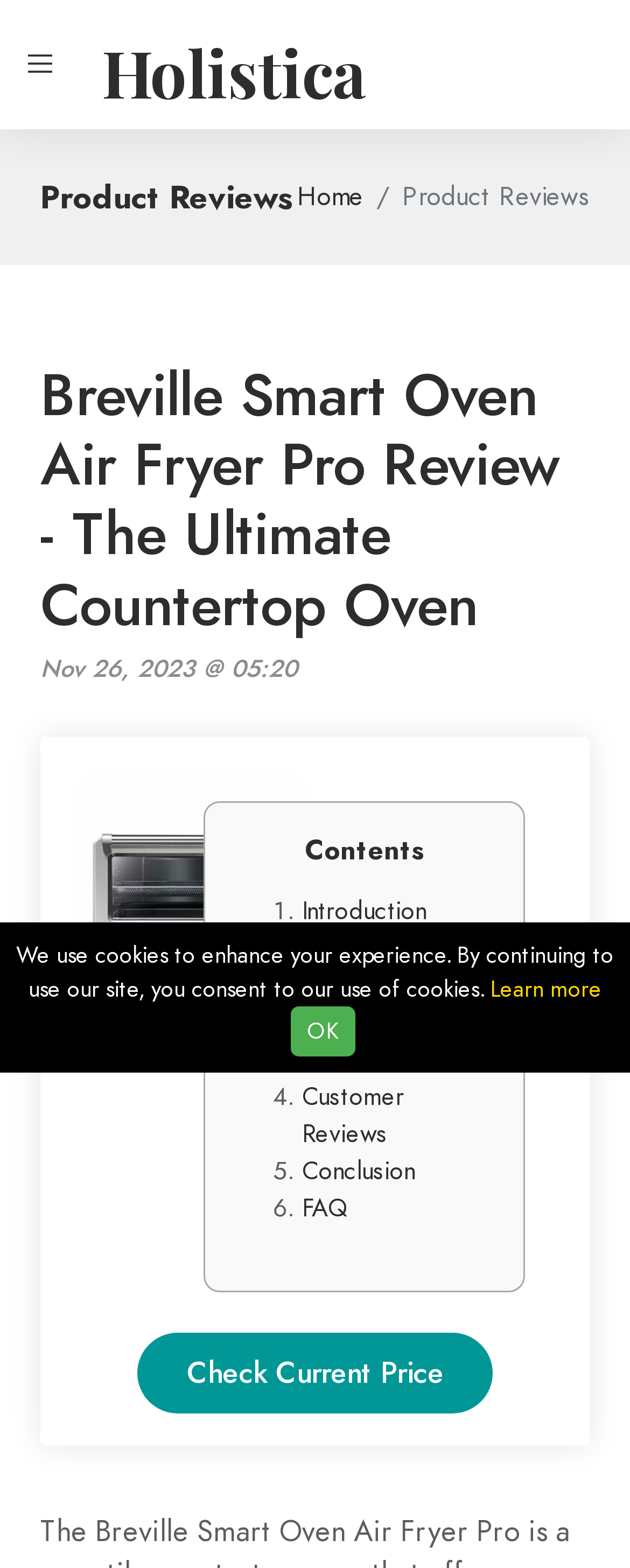Explain the webpage in detail.

This webpage is a comprehensive review of the Breville Smart Oven Air Fryer Pro, a versatile countertop oven that roasts, air fries, and dehydrates. At the top left corner, there is a link with a Facebook icon. Next to it, there is a link to "Holistica". Below these links, there is a breadcrumb region with a heading "Product Reviews" and a link to "Home". 

The main title of the review, "Breville Smart Oven Air Fryer Pro Review - The Ultimate Countertop Oven", is prominently displayed in the middle of the top section. Below the title, there is a link to the review itself and a timestamp "Nov 26, 2023 @ 05:20". 

On the right side of the page, there is a table of contents with headings "Contents" and six list markers with links to different sections of the review: "Introduction", "Product Description", "Pros and Cons", "Customer Reviews", "Conclusion", and "FAQ". 

At the bottom of the page, there is a call-to-action link "Check Current Price" and a notification about the use of cookies, with a link to "Learn more" and an "OK" button to consent to the use of cookies.